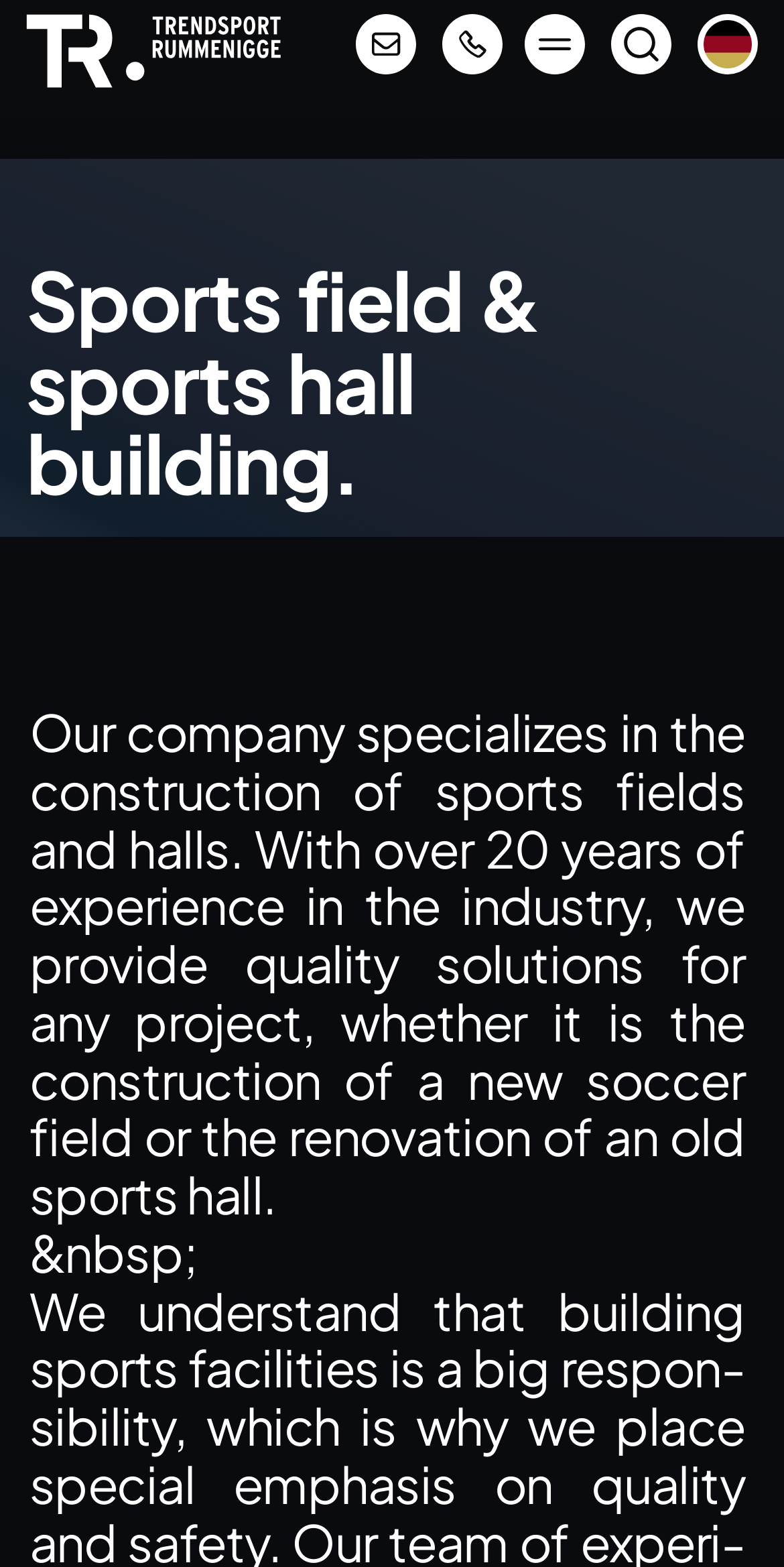Identify the bounding box coordinates of the specific part of the webpage to click to complete this instruction: "View Services".

[0.397, 0.7, 0.608, 0.735]